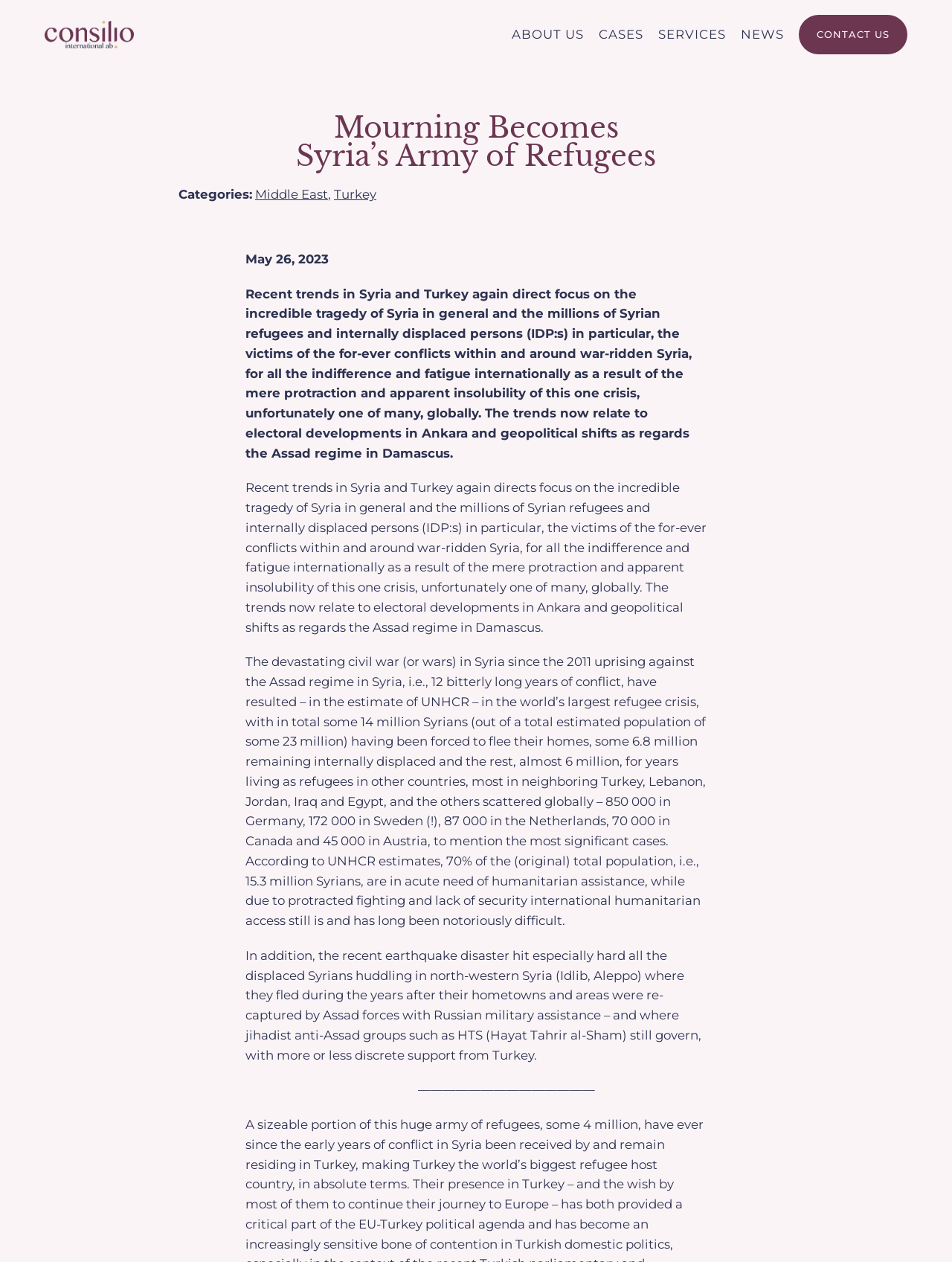Determine the bounding box for the UI element that matches this description: "alt="Consilio International AB"".

[0.047, 0.017, 0.141, 0.038]